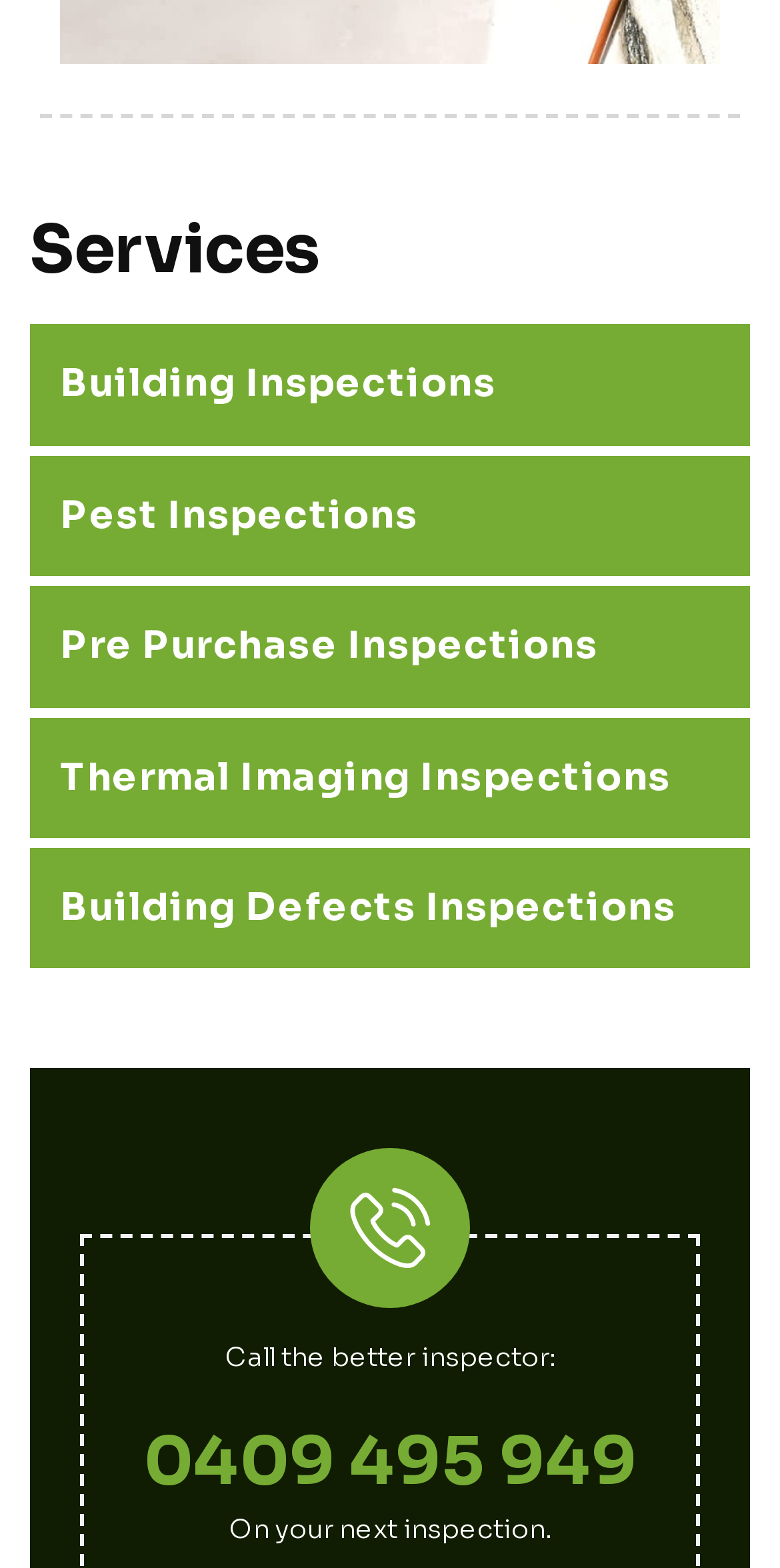Find the bounding box coordinates for the HTML element described in this sentence: "Contact us". Provide the coordinates as four float numbers between 0 and 1, in the format [left, top, right, bottom].

None